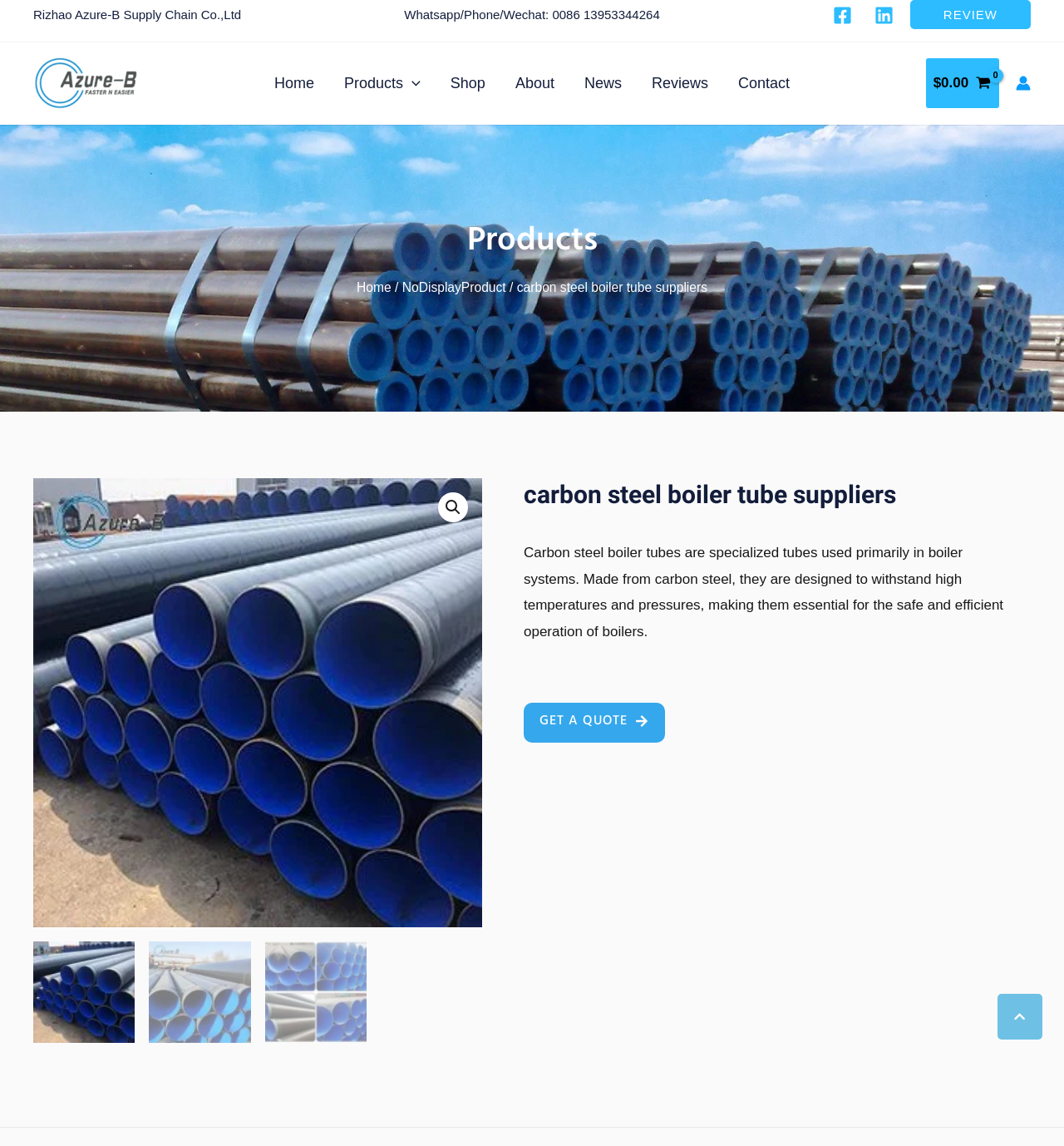Given the element description, predict the bounding box coordinates in the format (top-left x, top-left y, bottom-right x, bottom-right y). Make sure all values are between 0 and 1. Here is the element description: alt="3pe pipe" title="3pe pipe"

[0.031, 0.417, 0.453, 0.809]